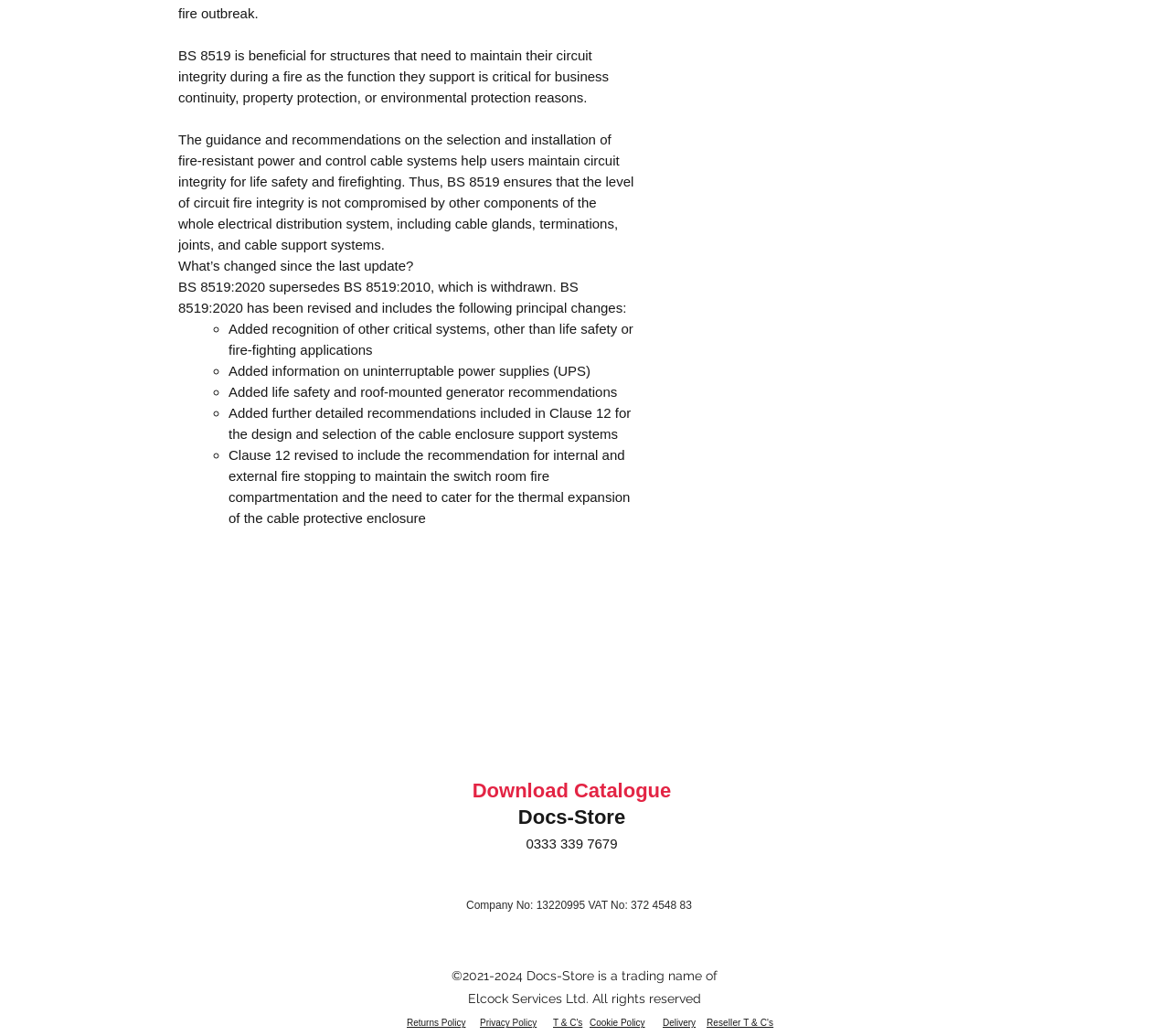Could you determine the bounding box coordinates of the clickable element to complete the instruction: "Call 0333 339 7679"? Provide the coordinates as four float numbers between 0 and 1, i.e., [left, top, right, bottom].

[0.45, 0.807, 0.528, 0.822]